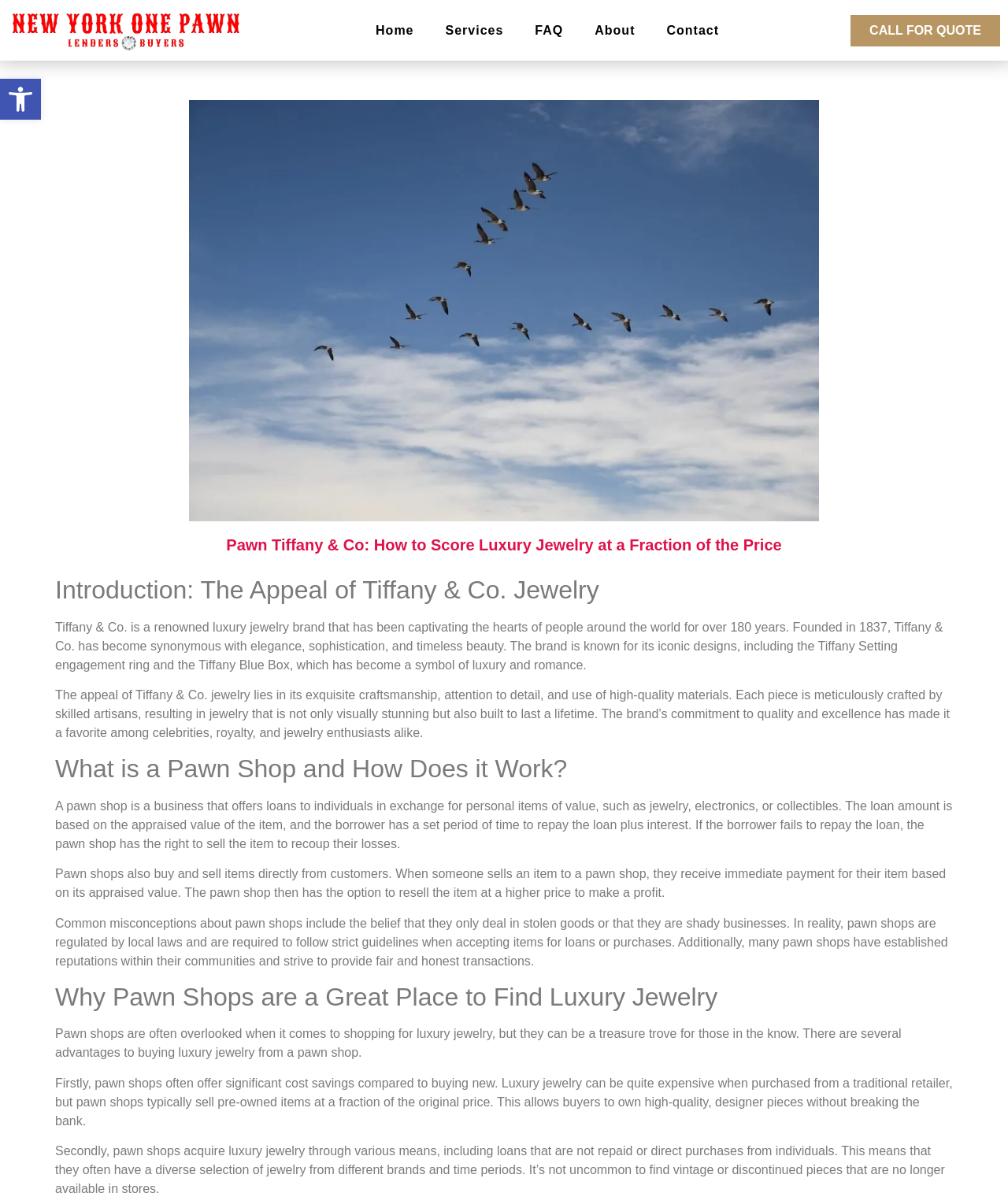What is the benefit of buying luxury jewelry from a pawn shop? Analyze the screenshot and reply with just one word or a short phrase.

Fraction of the original price